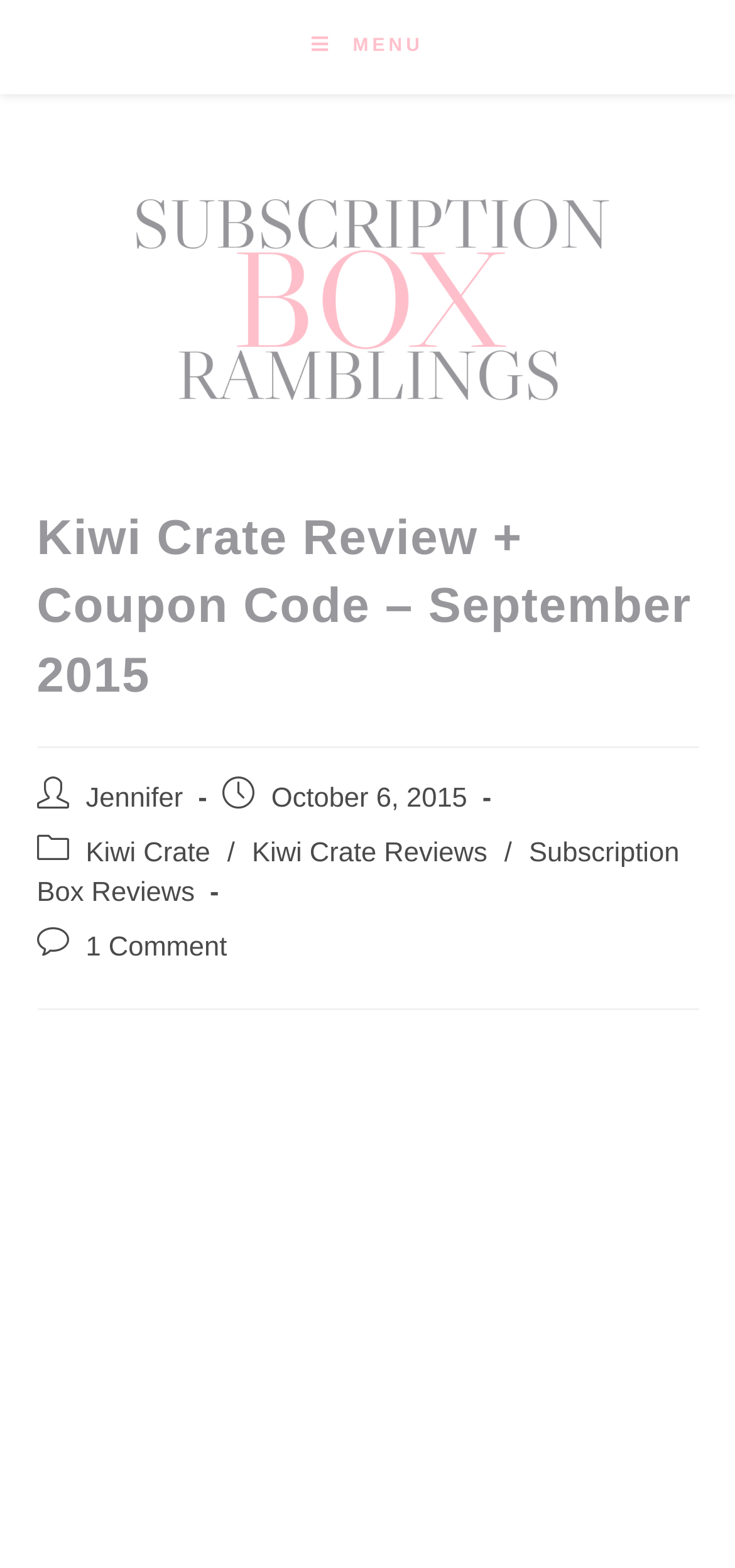Who is the author of this post?
Answer the question with a detailed explanation, including all necessary information.

I found the author's name by looking at the 'Post author:' section, which is located below the main heading. The text 'Post author:' is followed by a link with the text 'Jennifer', indicating that Jennifer is the author of this post.